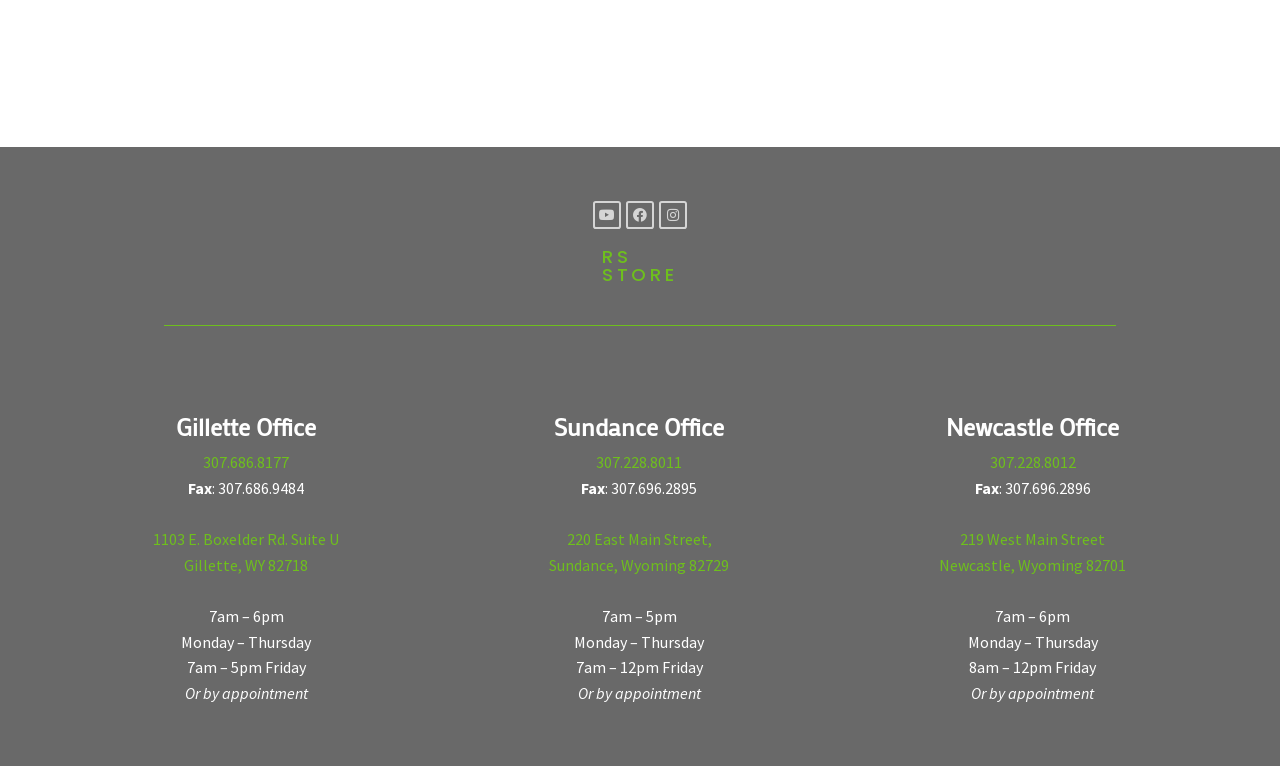Pinpoint the bounding box coordinates of the element that must be clicked to accomplish the following instruction: "View Newcastle Office address". The coordinates should be in the format of four float numbers between 0 and 1, i.e., [left, top, right, bottom].

[0.734, 0.691, 0.88, 0.75]